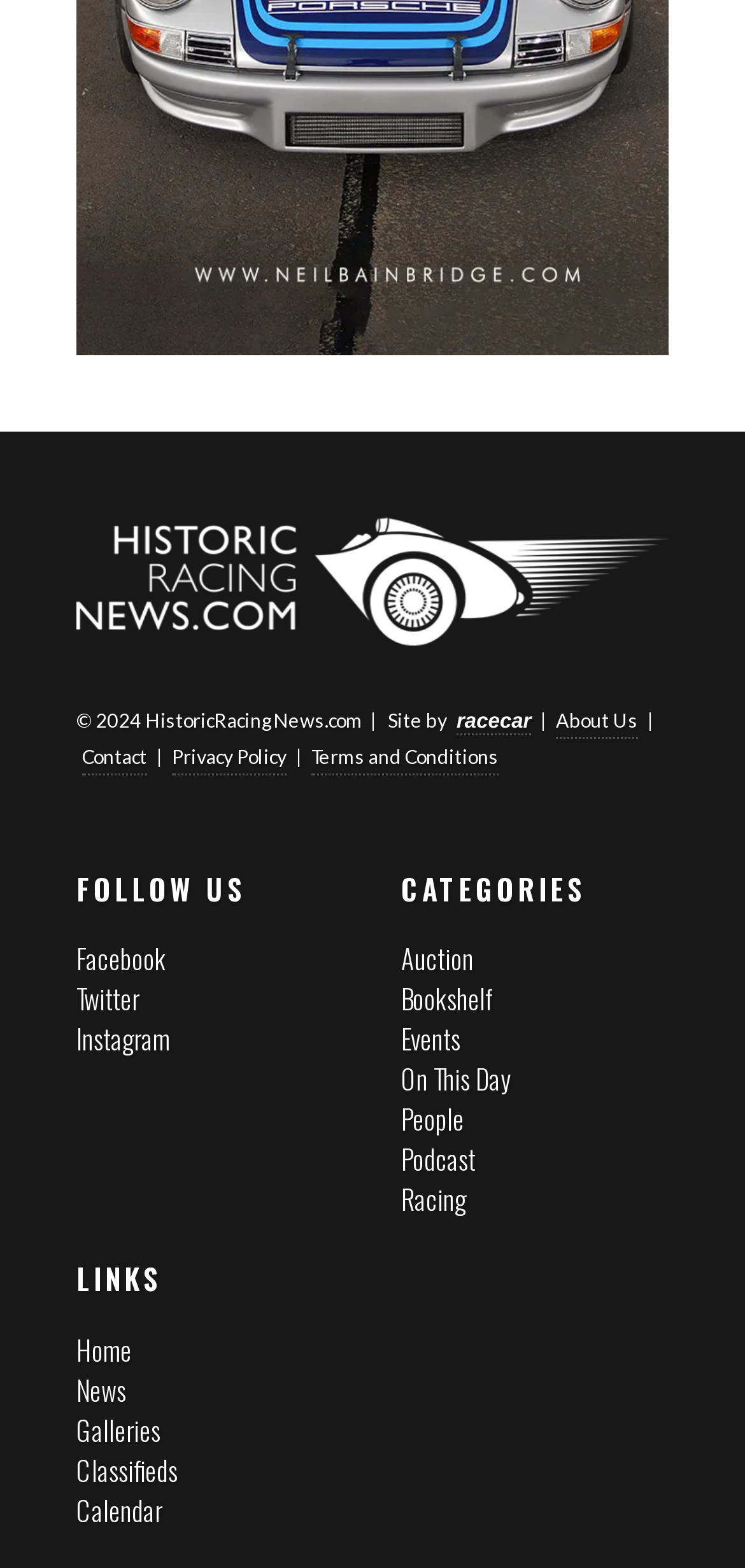Use the details in the image to answer the question thoroughly: 
What is the purpose of the 'About Us' link?

The 'About Us' link is likely intended to provide users with information about the website, its purpose, and its creators.